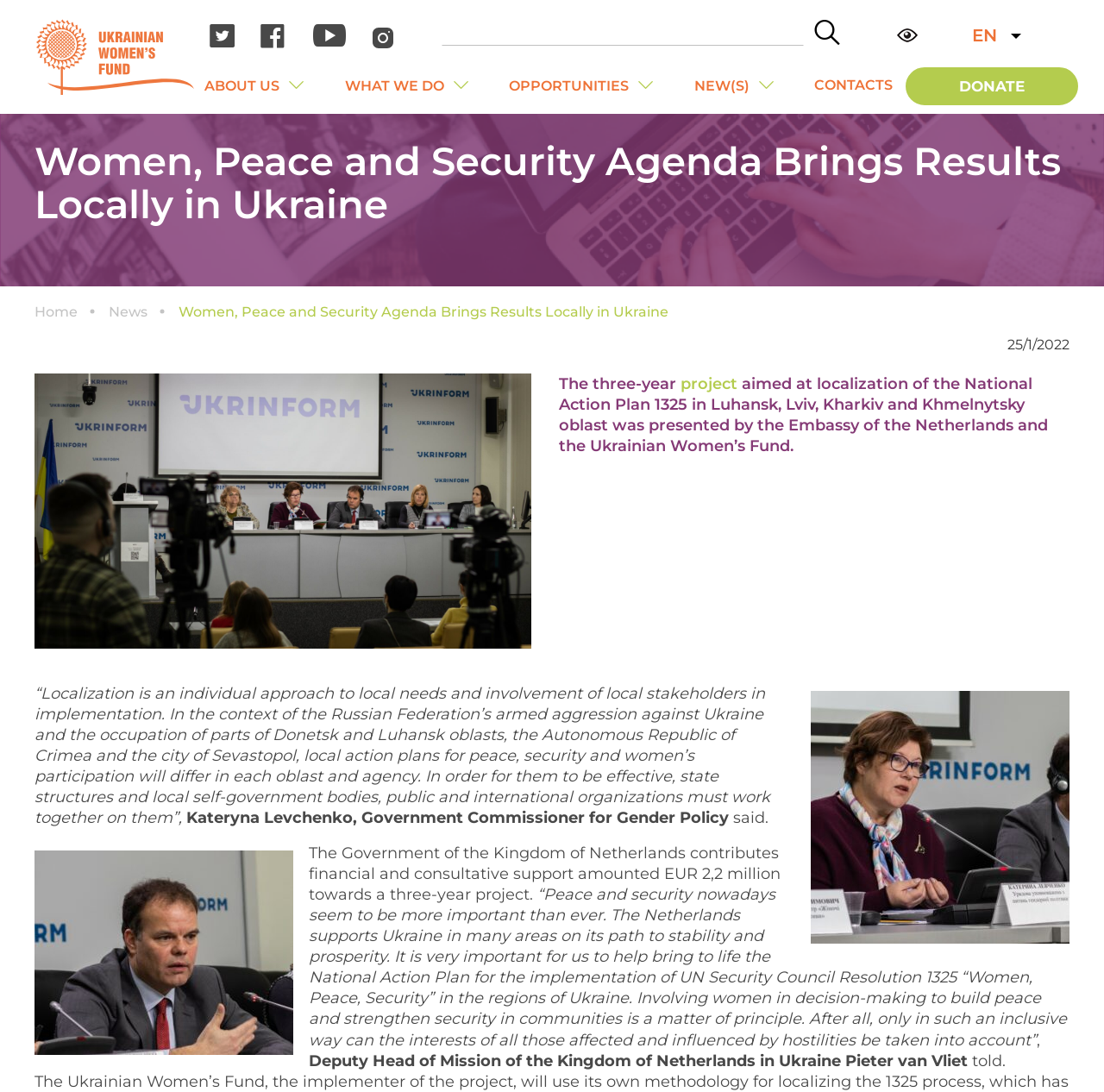Provide the bounding box for the UI element matching this description: "NEW(S)".

[0.629, 0.063, 0.679, 0.095]